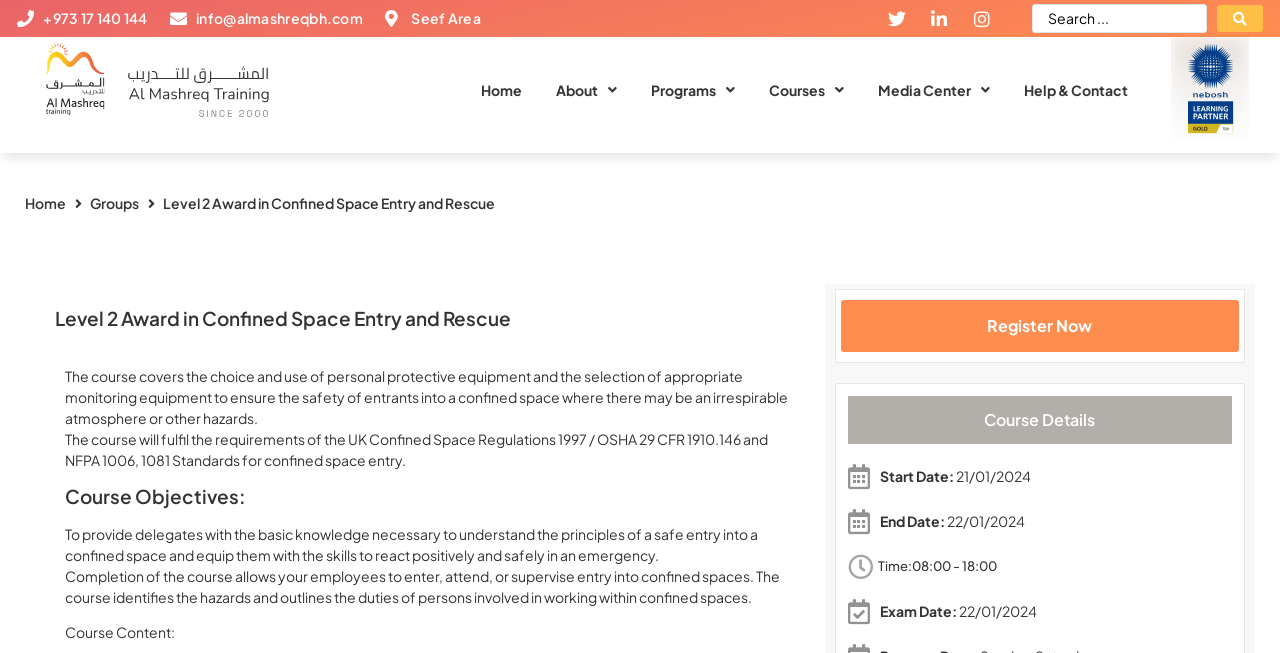What is the phone number to contact Al Mashreq Training?
Offer a detailed and full explanation in response to the question.

I found the phone number by looking at the top navigation bar, where there are several links. The first link is '+973 17 140 144', which is the phone number to contact Al Mashreq Training.